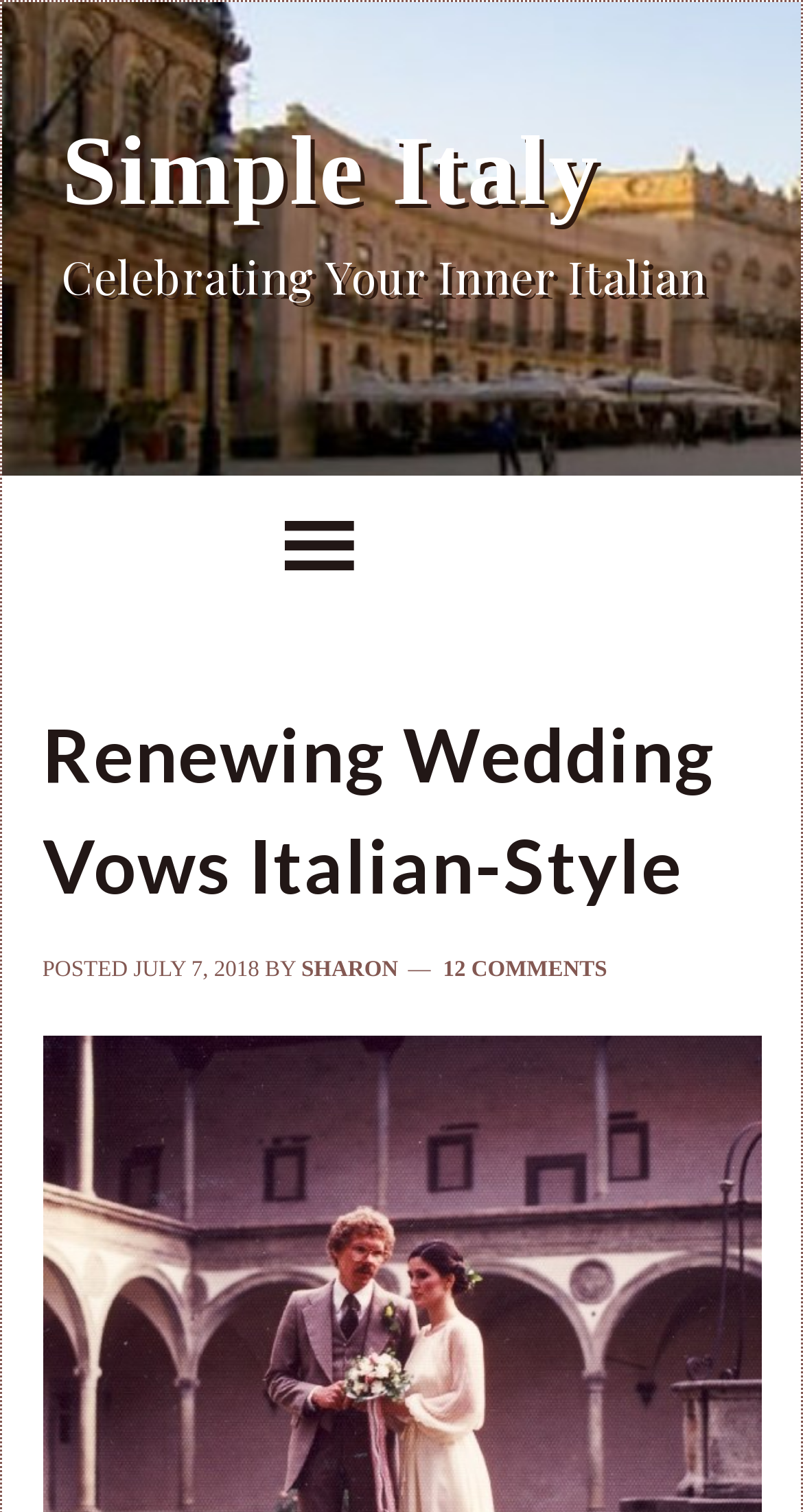Please extract the title of the webpage.

Renewing Wedding Vows Italian-Style